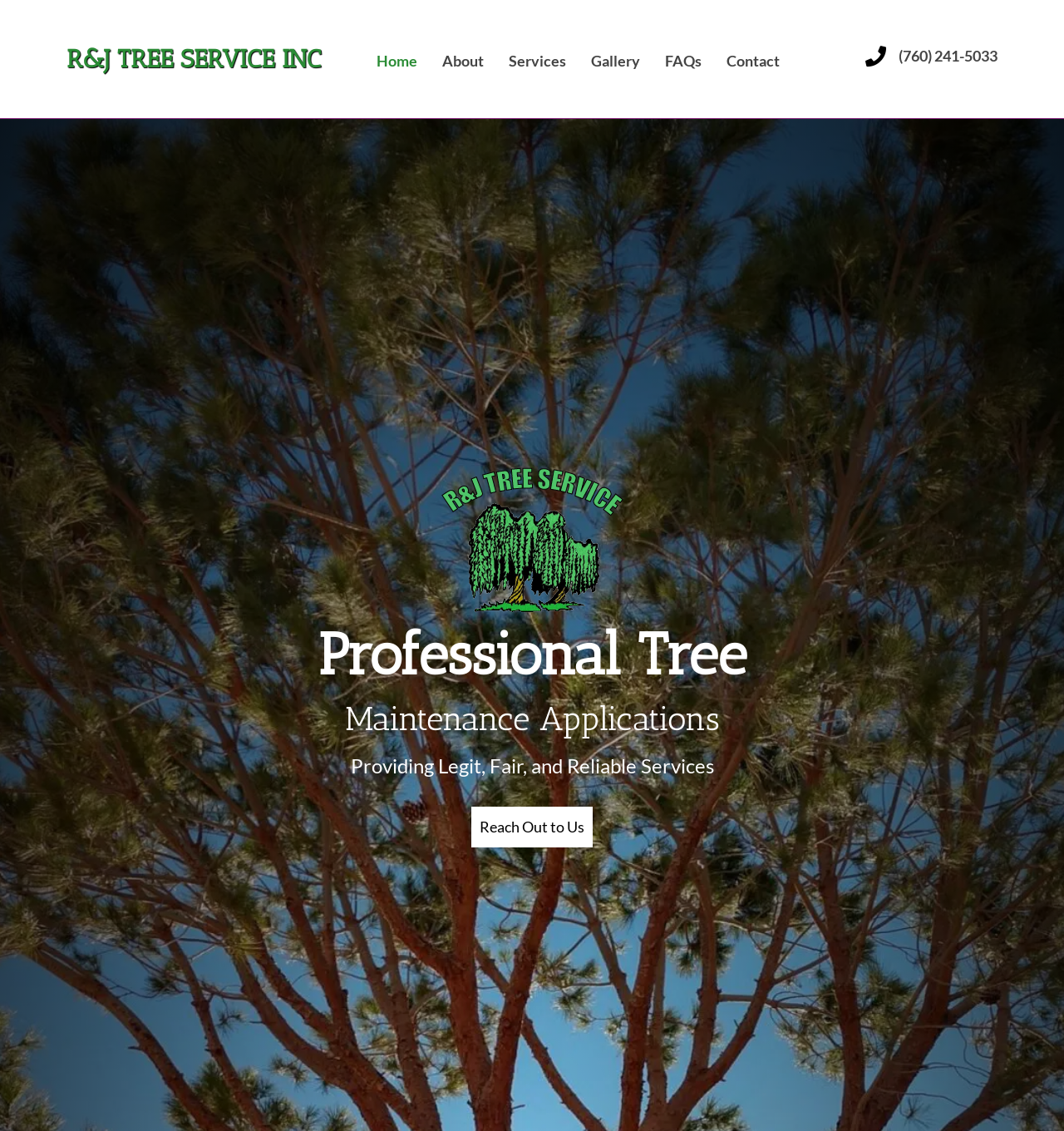Refer to the screenshot and answer the following question in detail:
What is the phone number?

The phone number is obtained from the link element at the top-right corner of the webpage, which is '(760) 241-5033'.